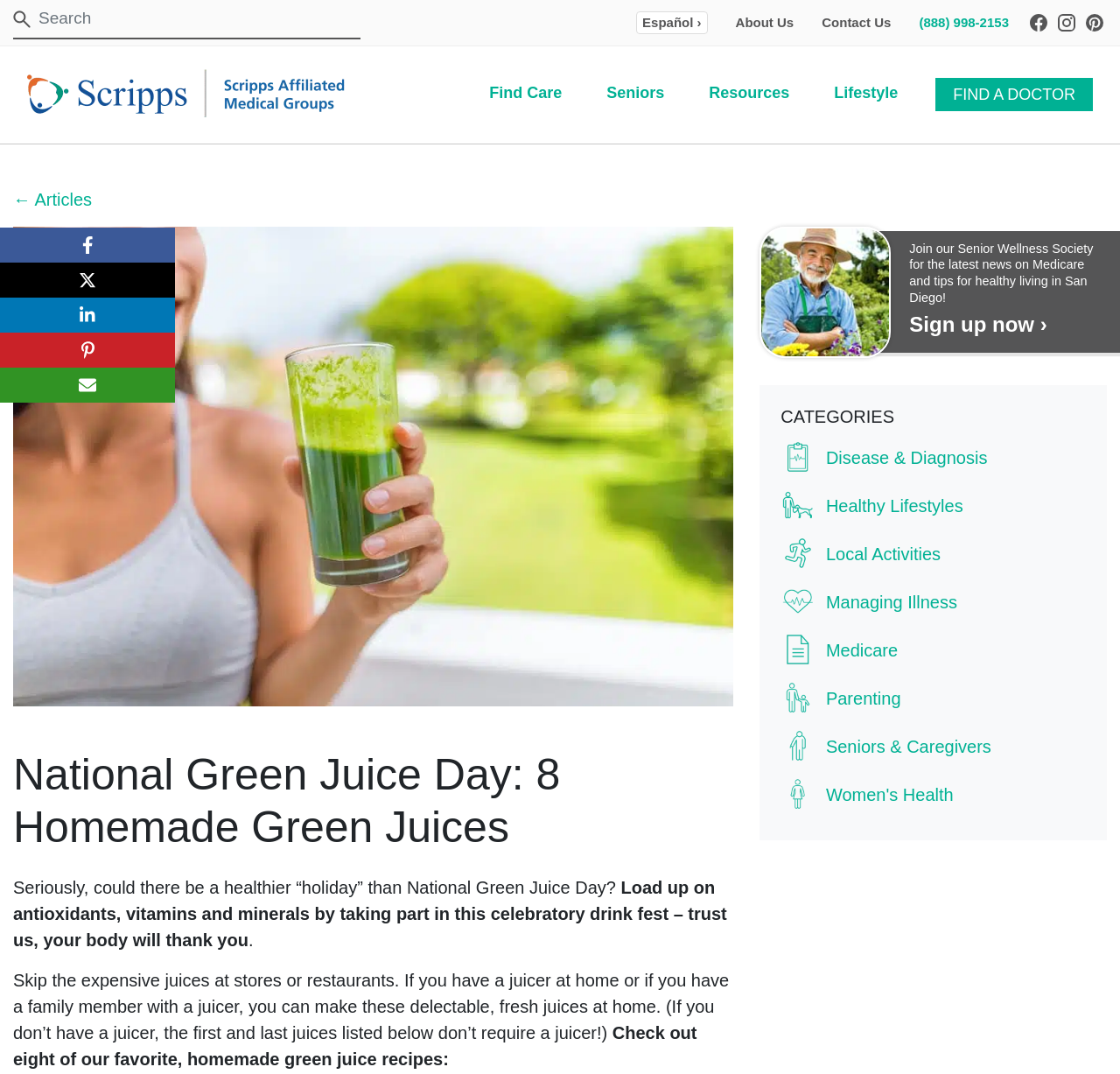Locate the bounding box of the UI element based on this description: "About us". Provide four float numbers between 0 and 1 as [left, top, right, bottom].

[0.657, 0.014, 0.709, 0.028]